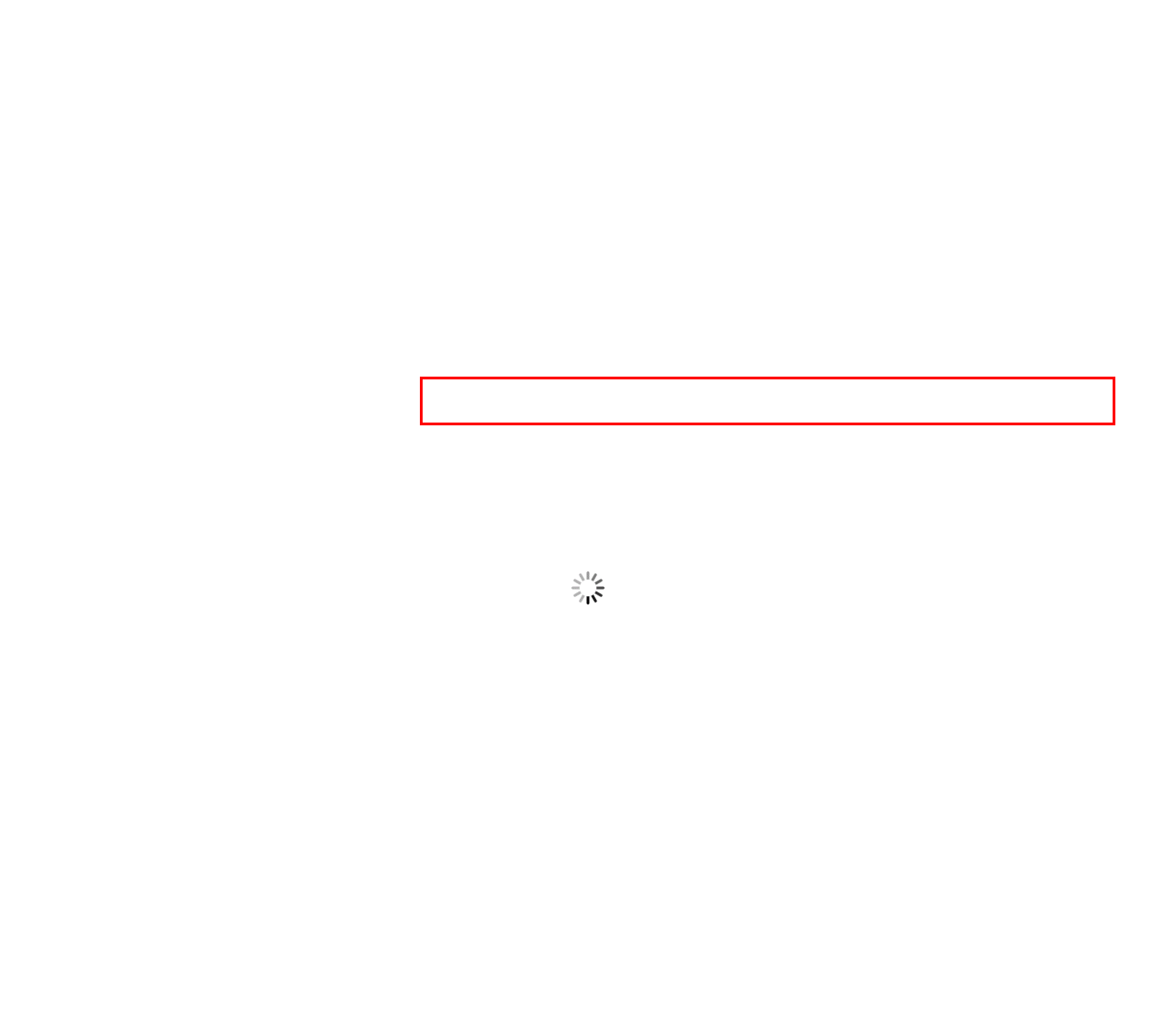Using the provided screenshot of a webpage, recognize and generate the text found within the red rectangle bounding box.

As a student, Mr. Shapira Bar-Or served as editor of the Tel Aviv University Law Review and as teaching assistant to legal scholar Professor Nili Cohen.